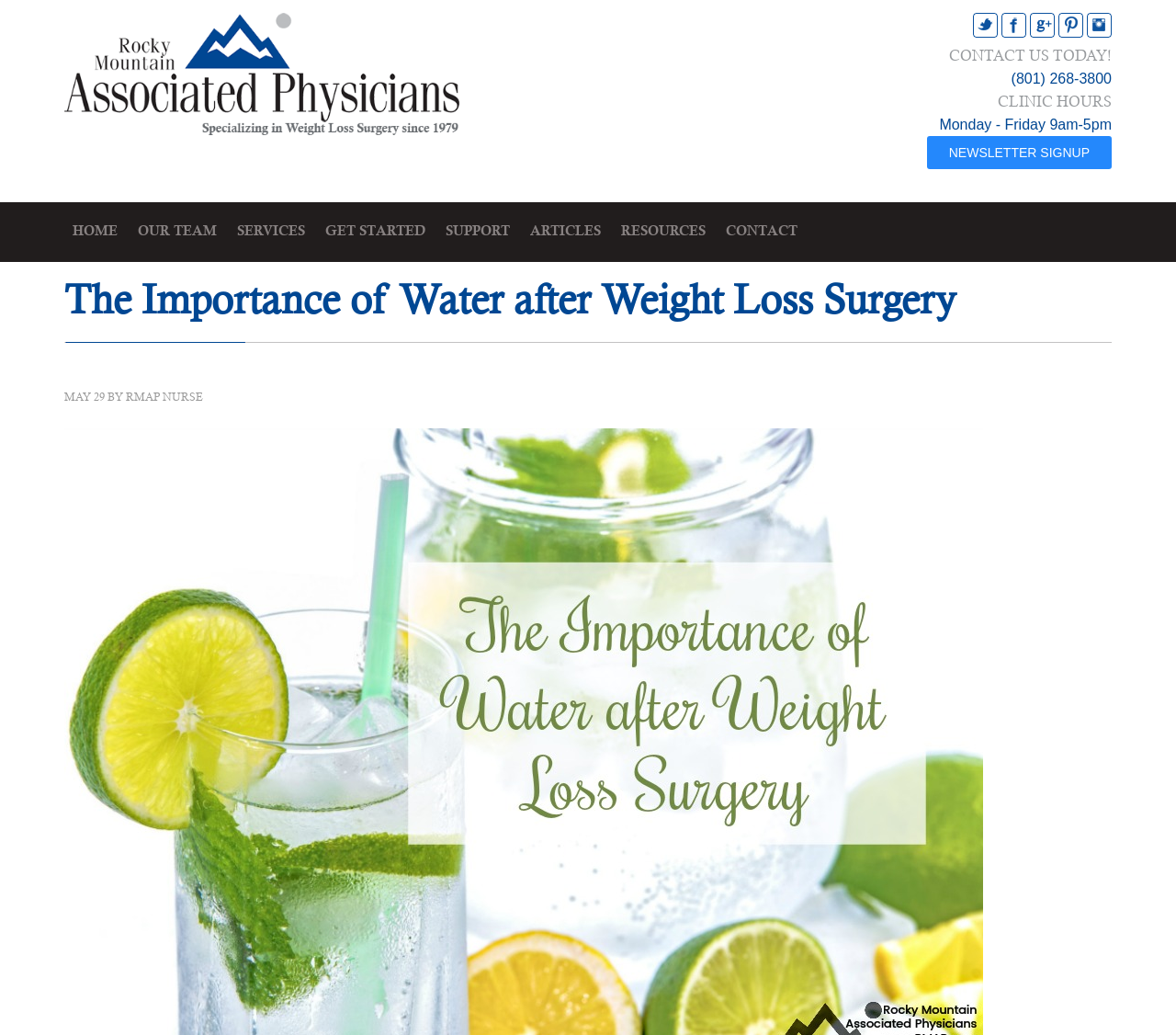Please determine the bounding box coordinates of the section I need to click to accomplish this instruction: "Click the 'CONTACT' link".

[0.61, 0.195, 0.685, 0.247]